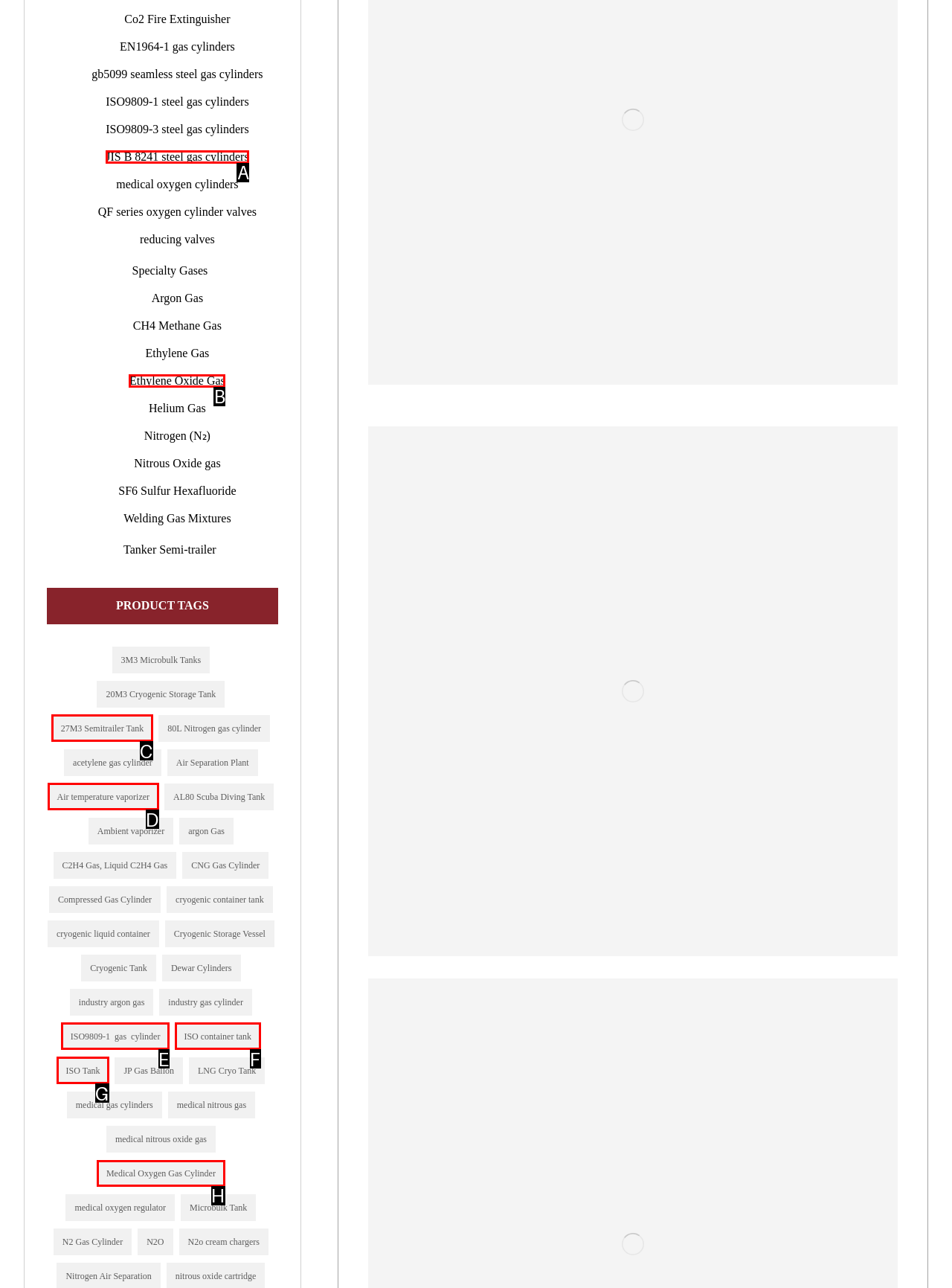Identify which HTML element should be clicked to fulfill this instruction: Check out Medical Oxygen Gas Cylinder Reply with the correct option's letter.

H